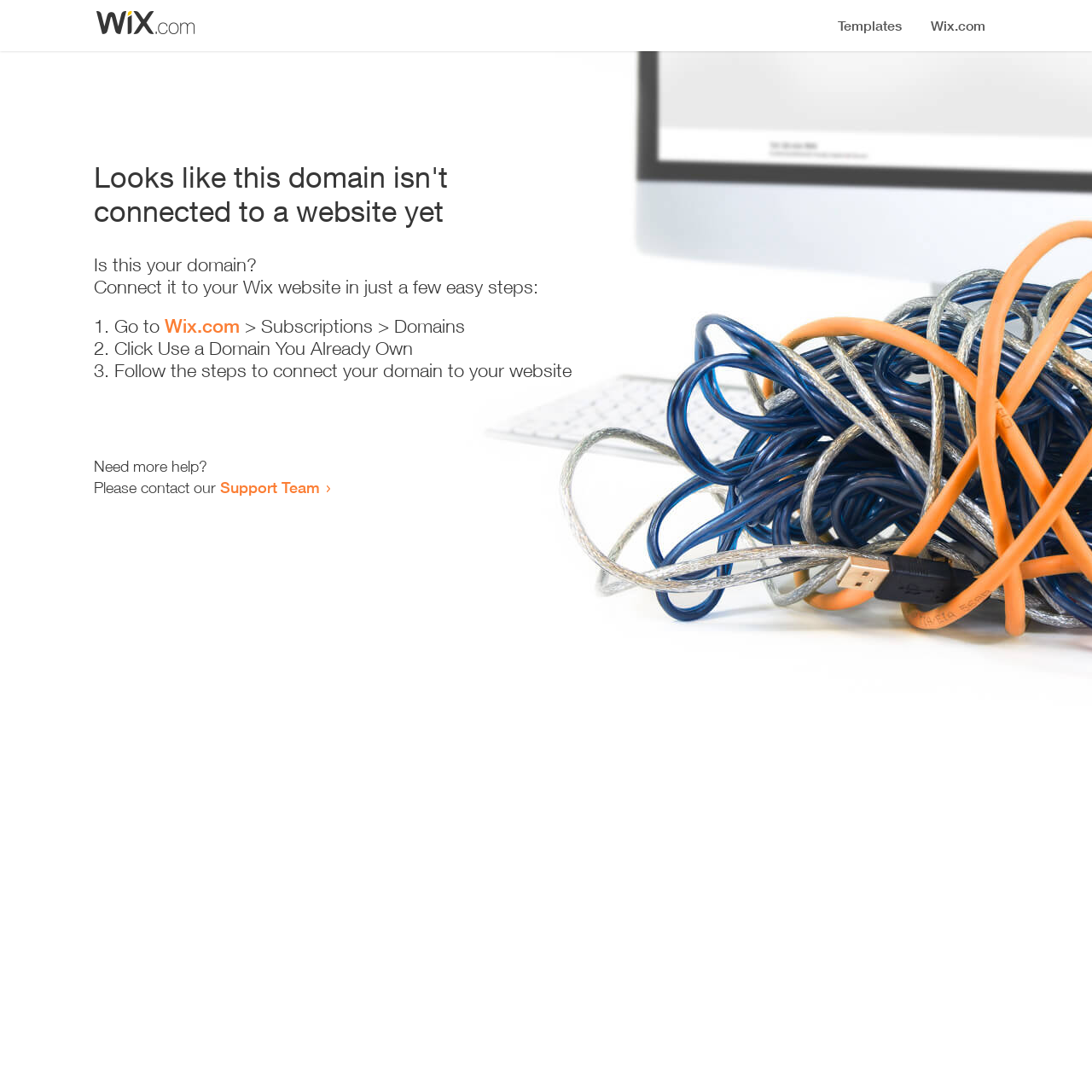Produce a meticulous description of the webpage.

The webpage appears to be an error page, indicating that a domain is not connected to a website yet. At the top, there is a small image, followed by a heading that states the error message. Below the heading, there is a series of instructions to connect the domain to a Wix website. The instructions are presented in a step-by-step format, with three numbered list items. Each list item contains a brief description of the action to take, with the second list item containing a link to Wix.com. 

To the right of the list items, there is a brief description of the action to take. The instructions are followed by a message asking if the user needs more help, and providing a link to the Support Team if they do. The overall layout is simple and easy to follow, with clear headings and concise text.